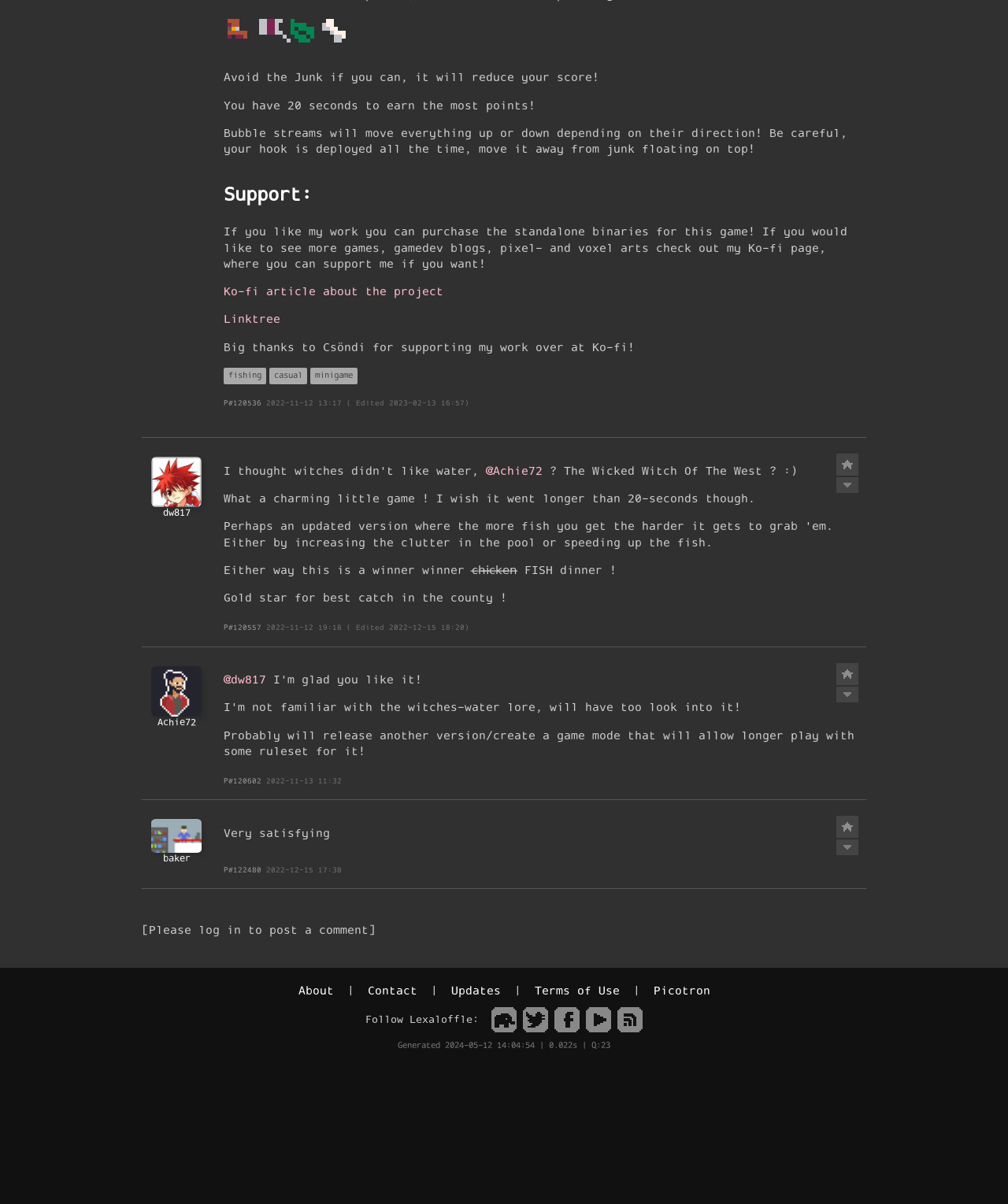What is the purpose of bubble streams in the game?
Respond to the question with a well-detailed and thorough answer.

The instructions on the webpage explain that bubble streams can move objects up or down, depending on their direction. This implies that bubble streams are a key gameplay mechanic that players can utilize to achieve their goals.